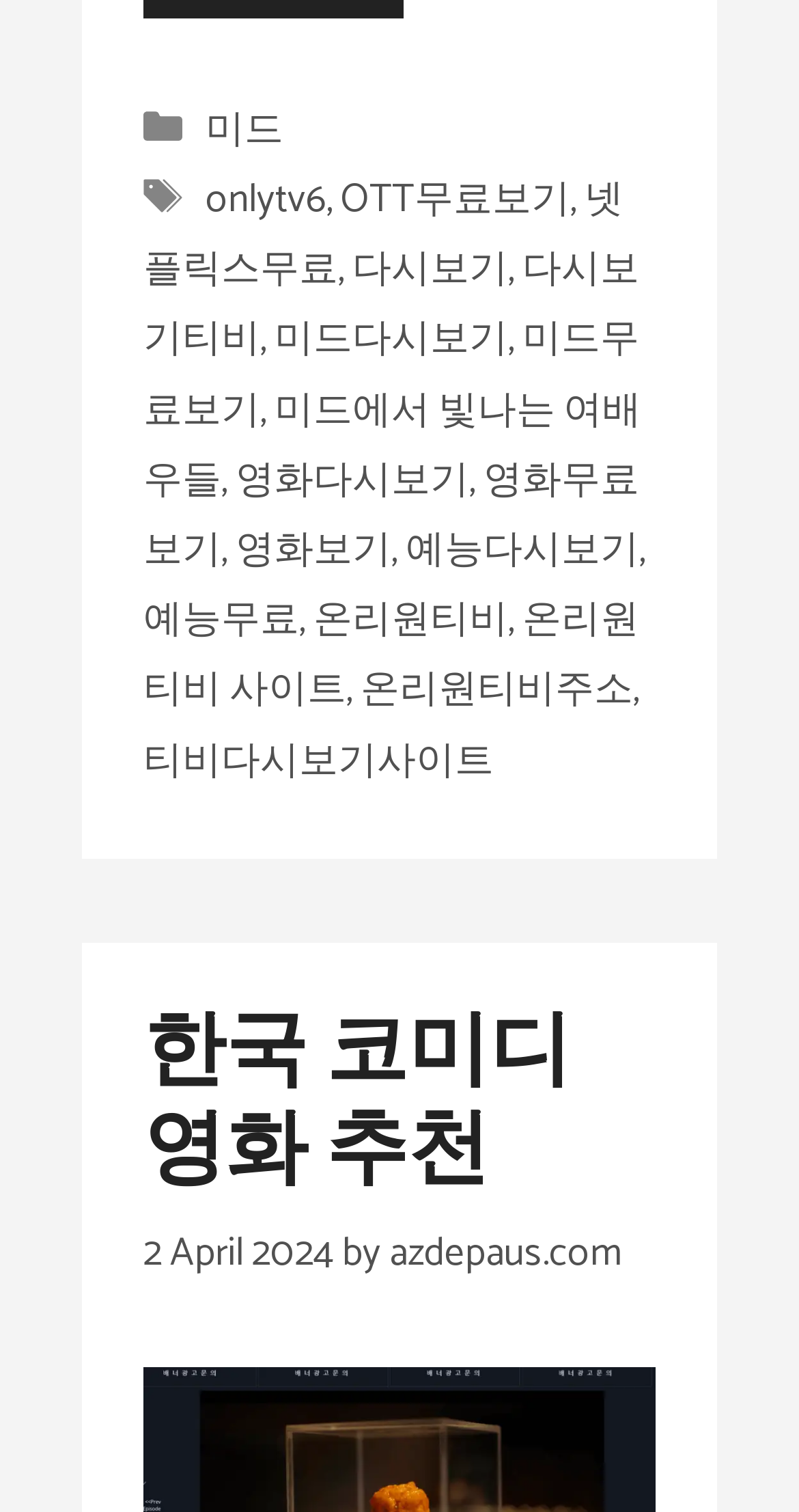Can you find the bounding box coordinates for the UI element given this description: "Jeanina Joyner"? Provide the coordinates as four float numbers between 0 and 1: [left, top, right, bottom].

None